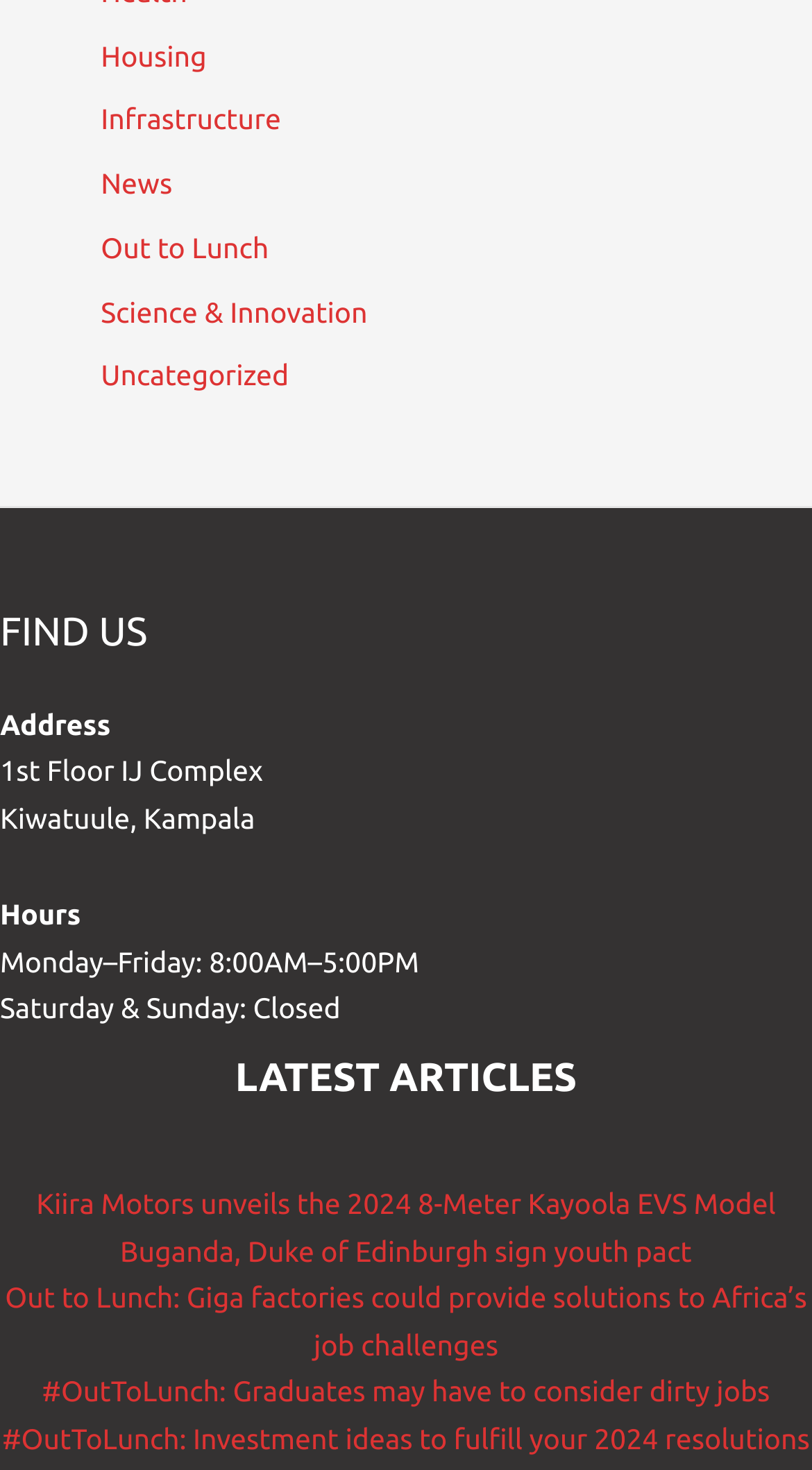Please identify the bounding box coordinates of the element's region that should be clicked to execute the following instruction: "Go to Out to Lunch". The bounding box coordinates must be four float numbers between 0 and 1, i.e., [left, top, right, bottom].

[0.124, 0.157, 0.331, 0.18]